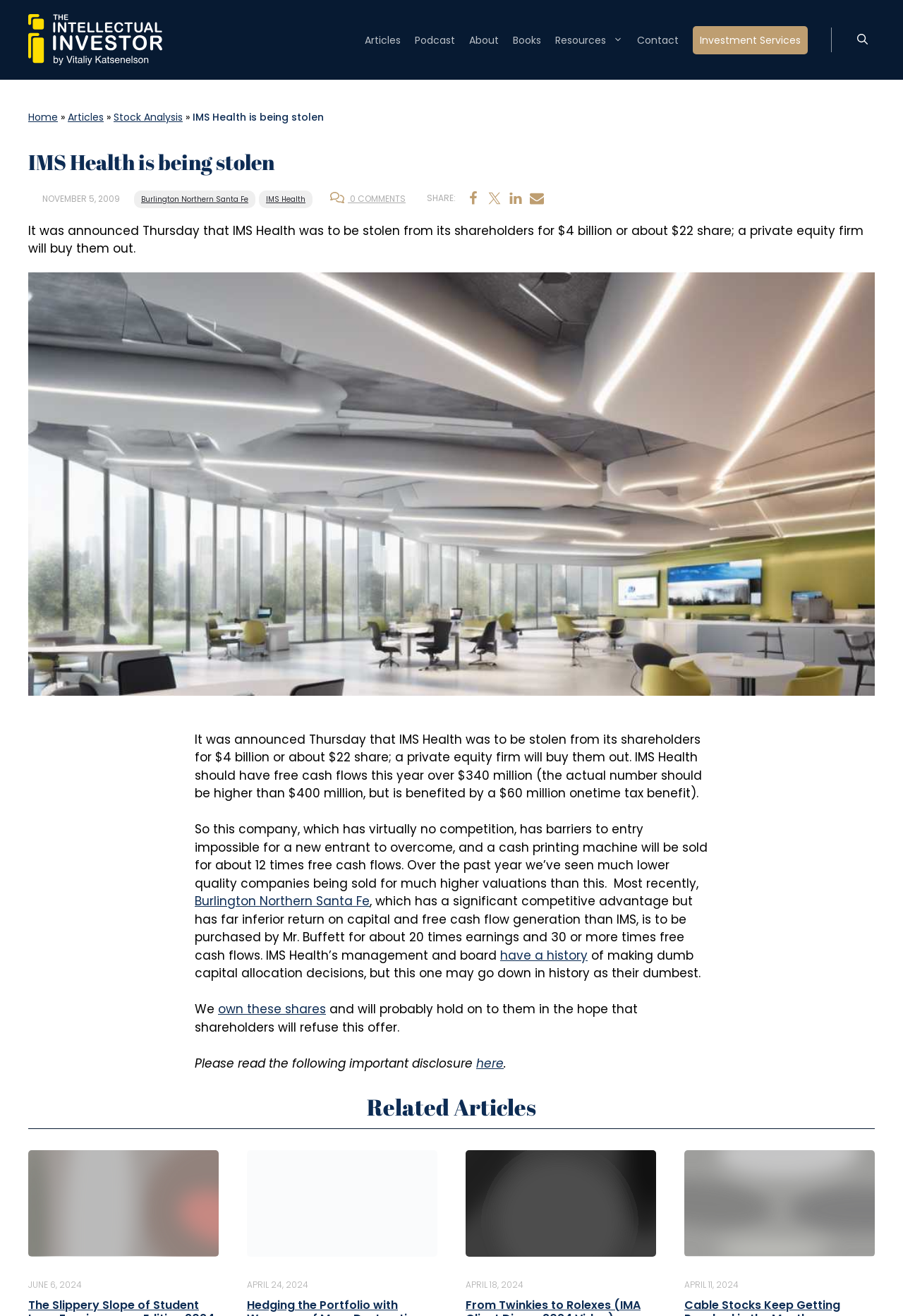Please answer the following query using a single word or phrase: 
What is the date of the article?

NOVEMBER 5, 2009